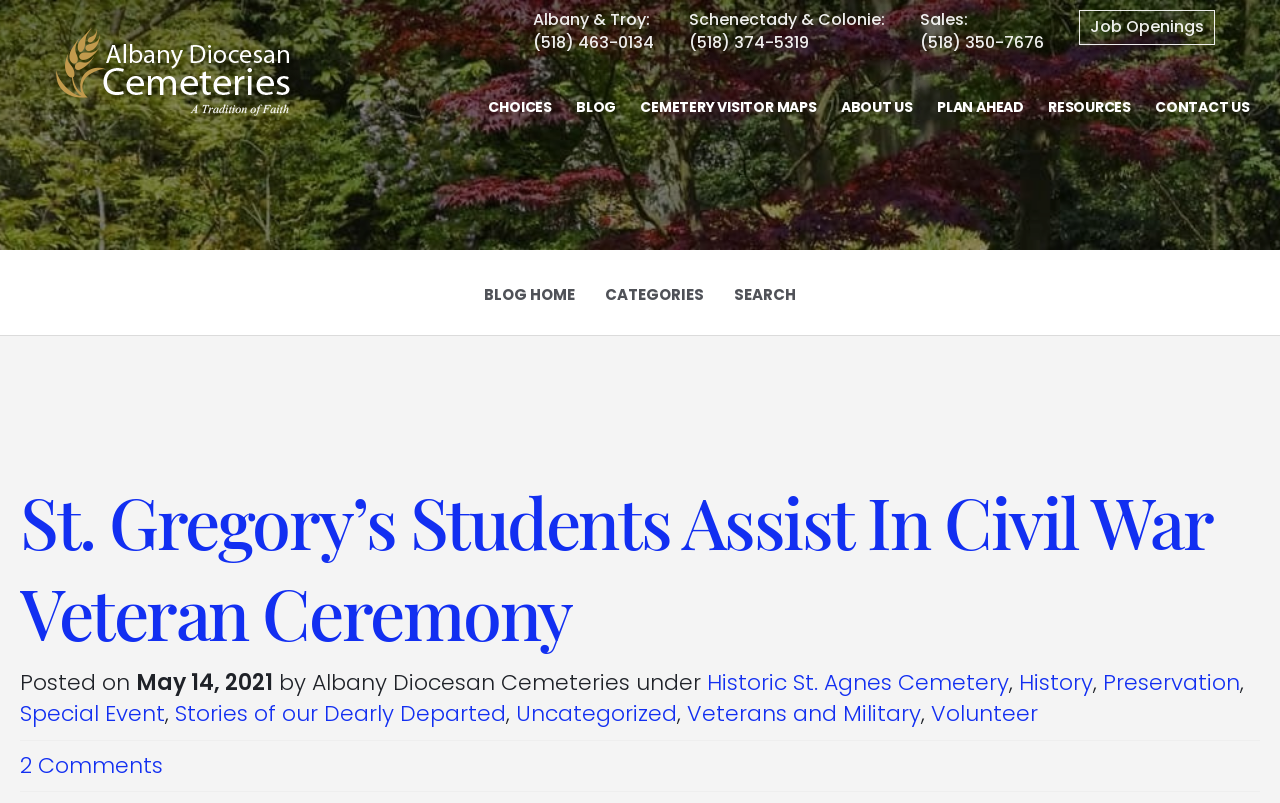Please find the bounding box for the following UI element description. Provide the coordinates in (top-left x, top-left y, bottom-right x, bottom-right y) format, with values between 0 and 1: Cemetery Visitor Maps

[0.492, 0.118, 0.646, 0.148]